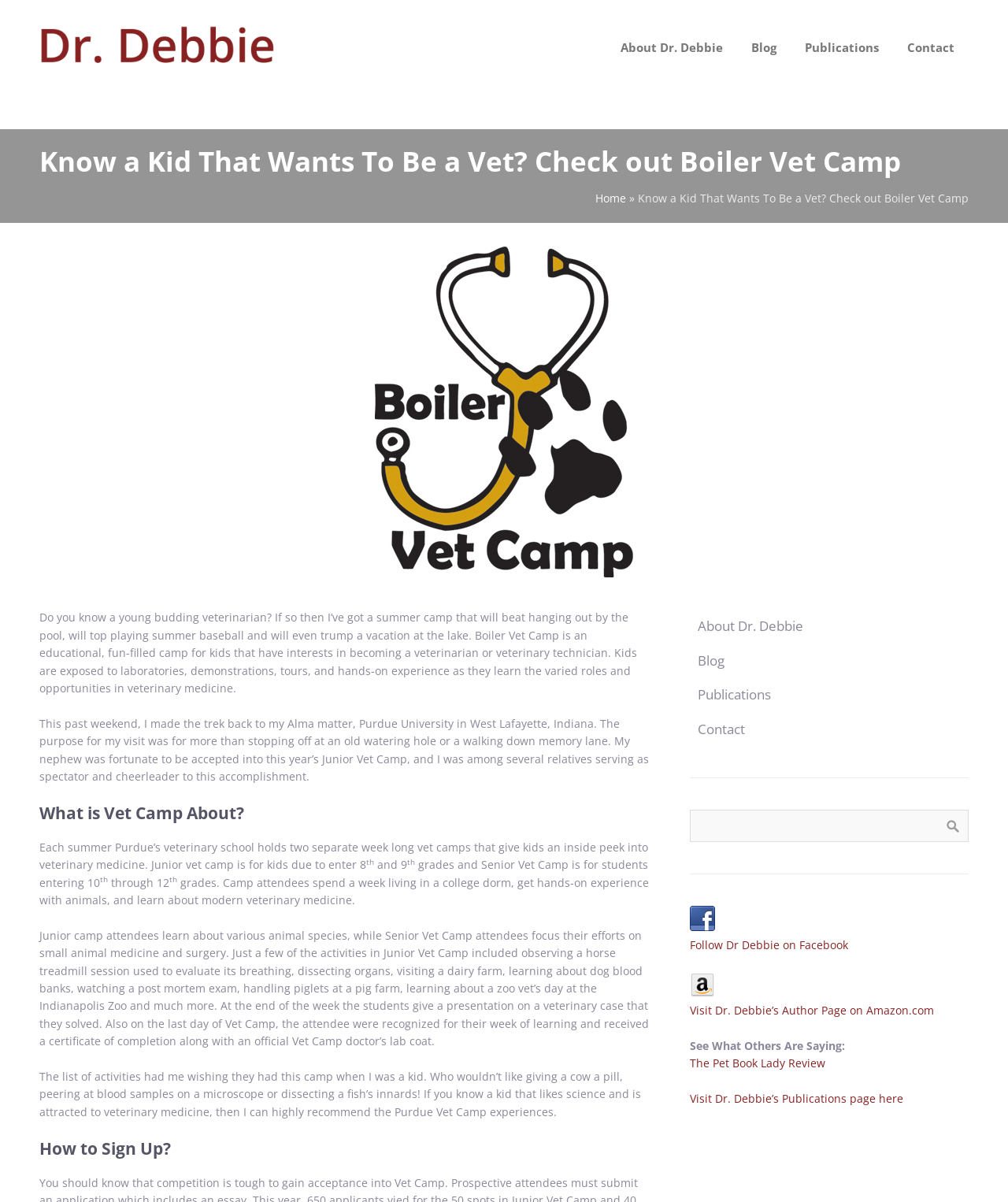Please determine the primary heading and provide its text.

Know a Kid That Wants To Be a Vet? Check out Boiler Vet Camp